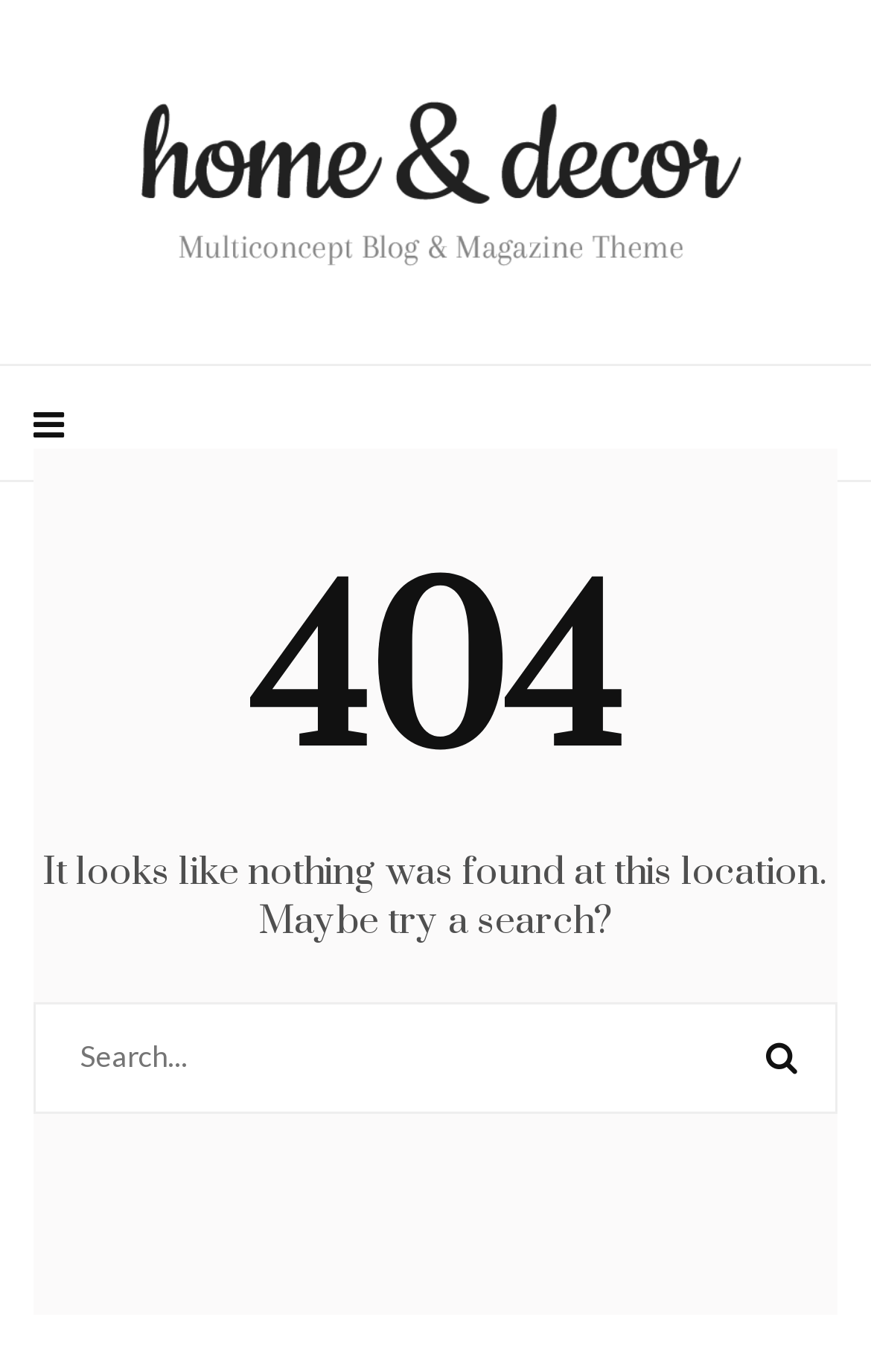Please provide the bounding box coordinate of the region that matches the element description: name="s" placeholder="Search...". Coordinates should be in the format (top-left x, top-left y, bottom-right x, bottom-right y) and all values should be between 0 and 1.

[0.038, 0.73, 0.962, 0.812]